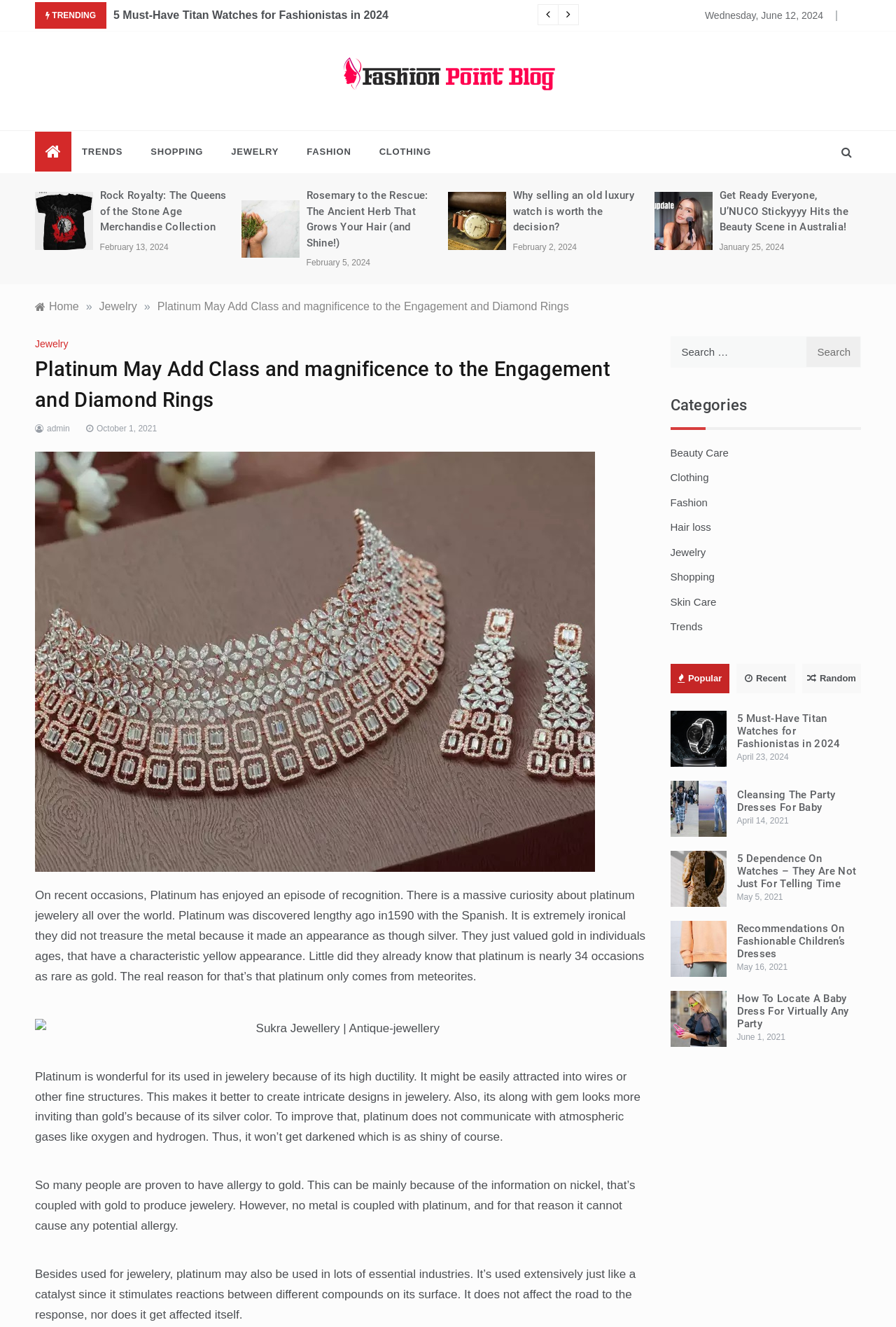Give a concise answer using one word or a phrase to the following question:
What is the category of the article '5 Must-Have Titan Watches for Fashionistas in 2024'?

Fashion